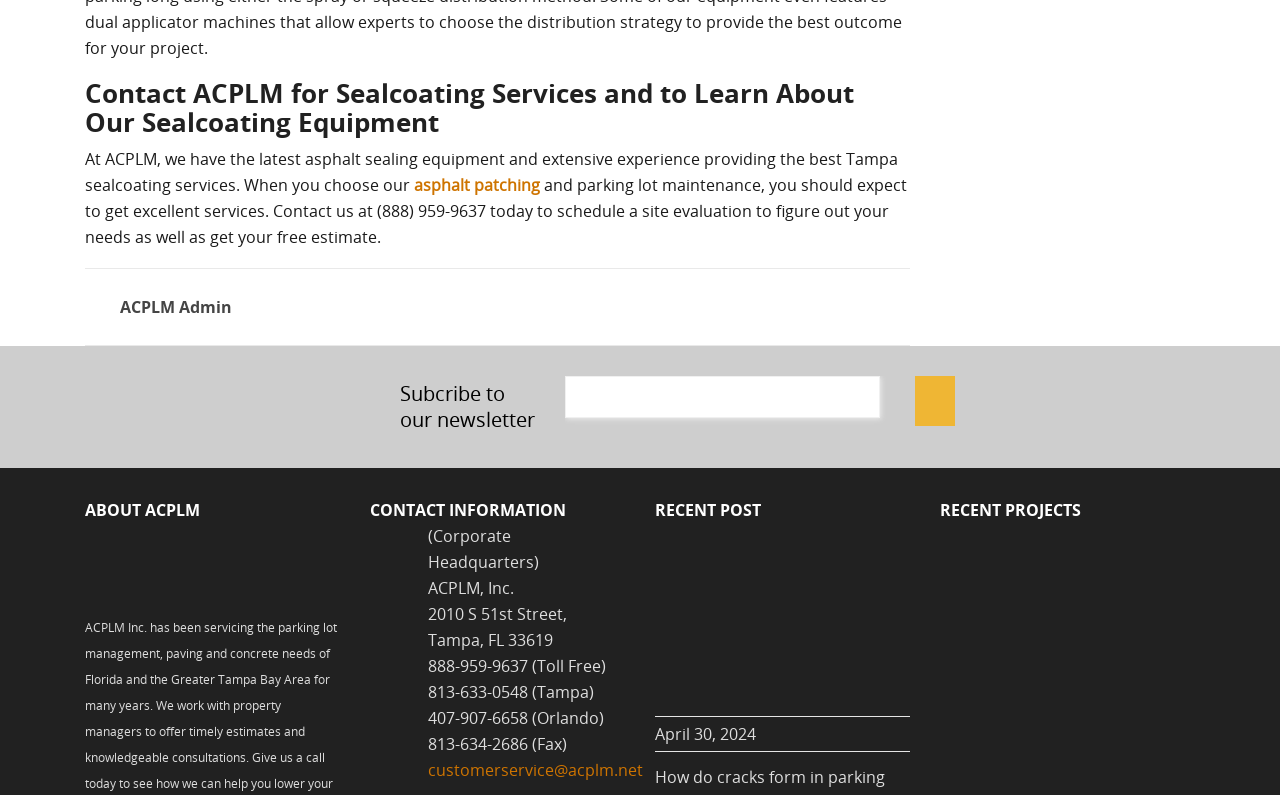What is the company's toll-free phone number? Look at the image and give a one-word or short phrase answer.

888-959-9637